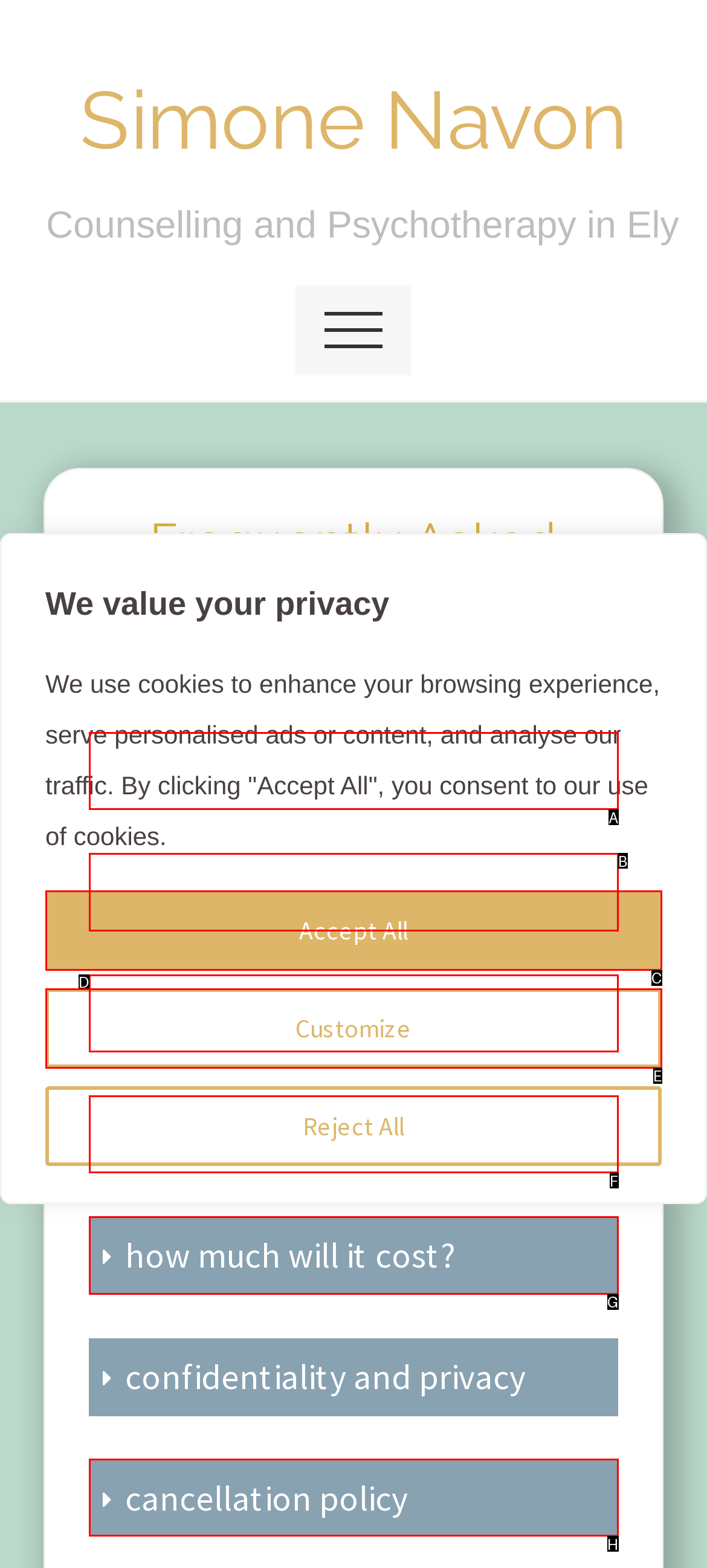Based on the given description: is it right for me?, identify the correct option and provide the corresponding letter from the given choices directly.

A